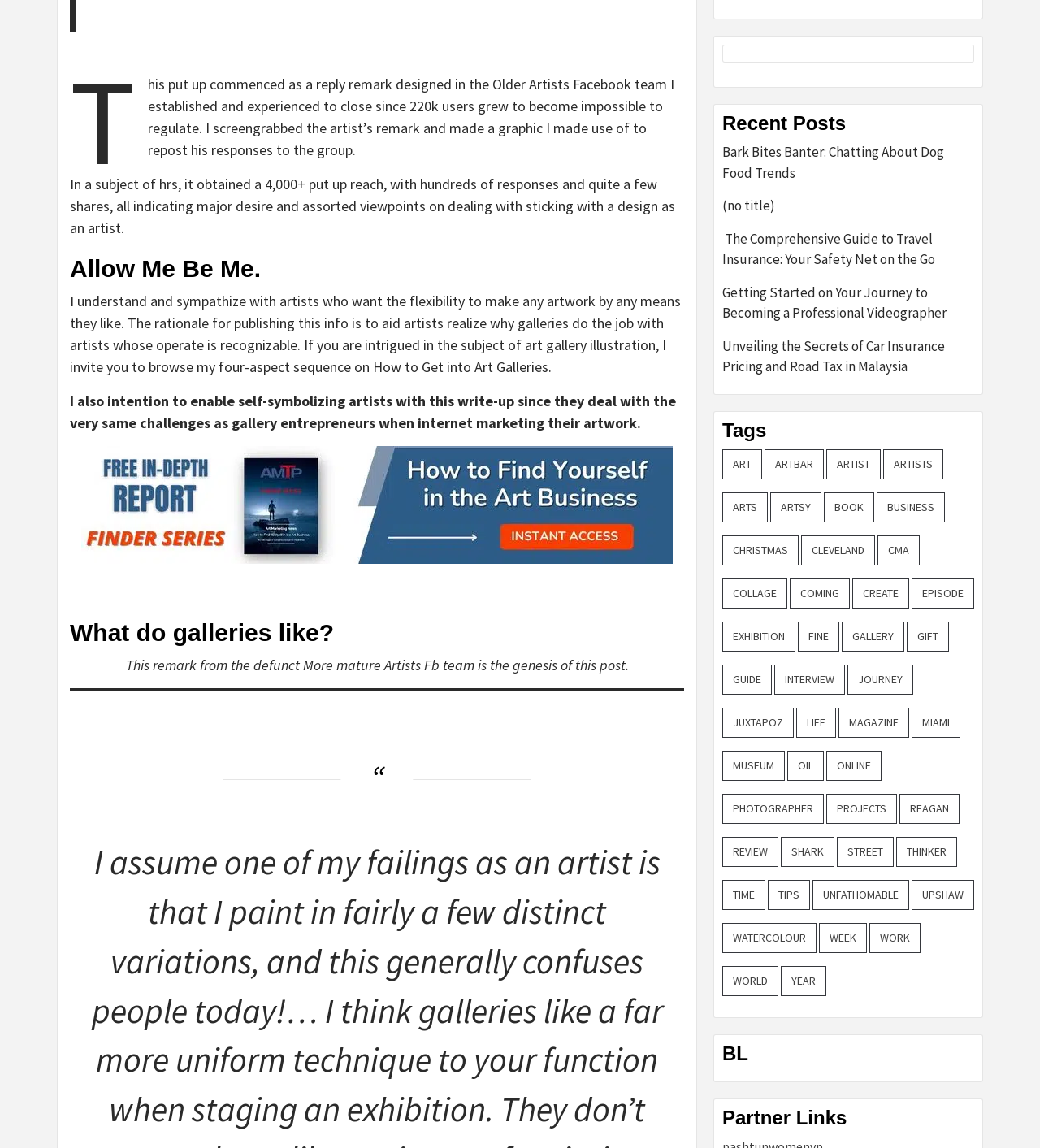Locate the bounding box of the user interface element based on this description: "(no title)".

[0.695, 0.171, 0.937, 0.199]